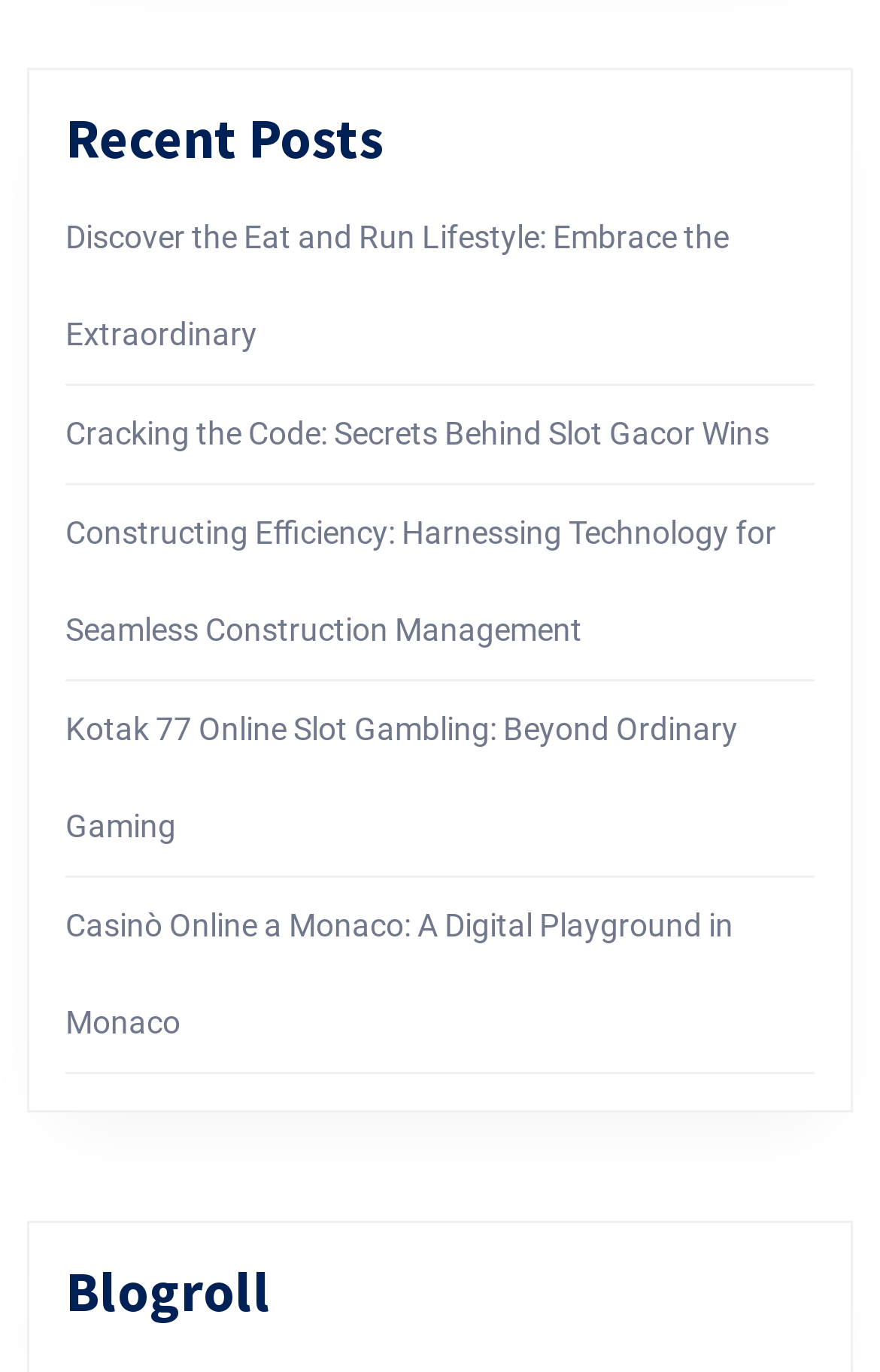With reference to the image, please provide a detailed answer to the following question: What is the section title below the posts?

I found a heading element with the text 'Blogroll' which is located below the post links, so it is likely to be the section title.